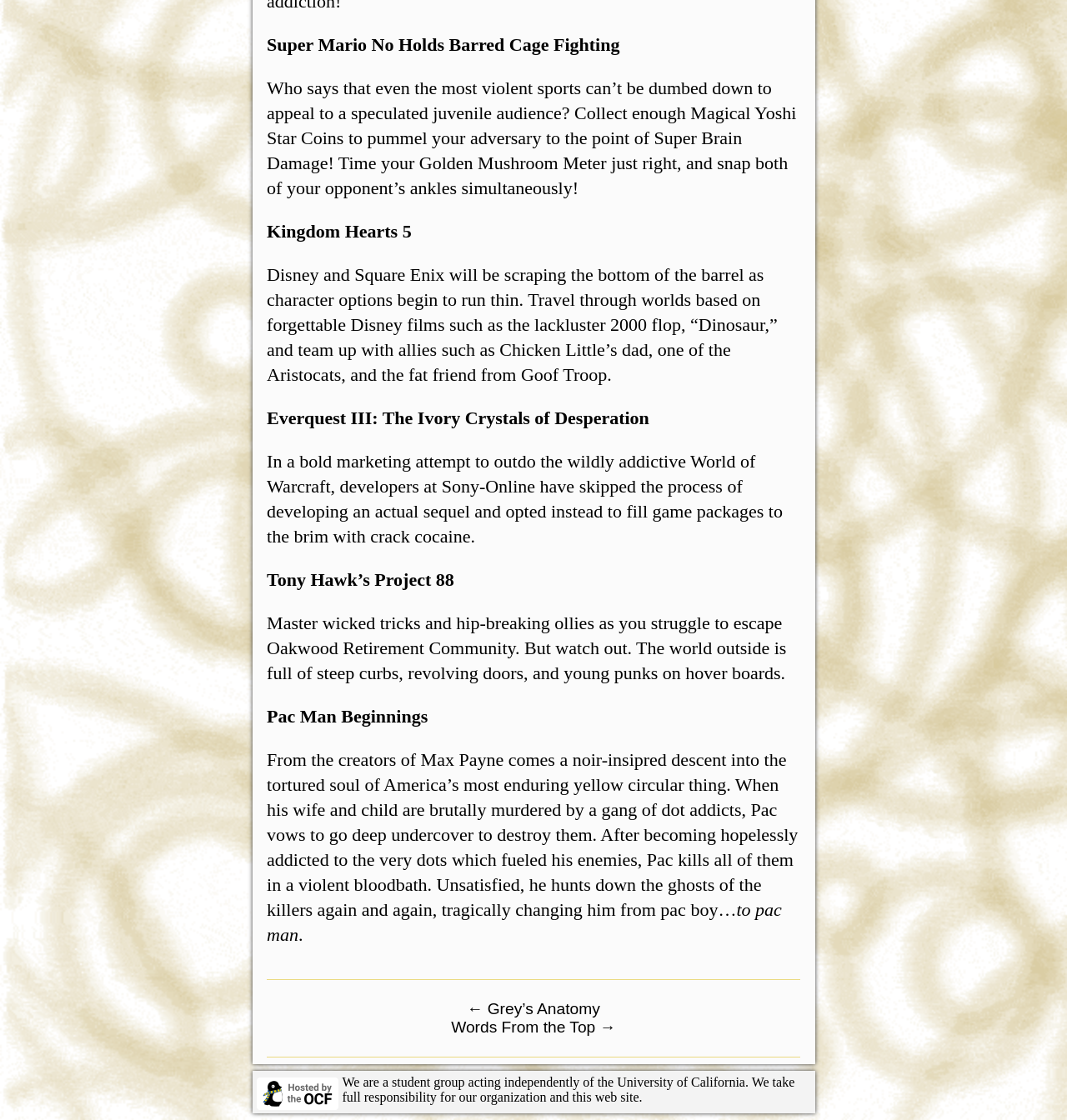Can you find the bounding box coordinates for the UI element given this description: "alt="Hosted by the OCF""? Provide the coordinates as four float numbers between 0 and 1: [left, top, right, bottom].

[0.24, 0.981, 0.317, 0.993]